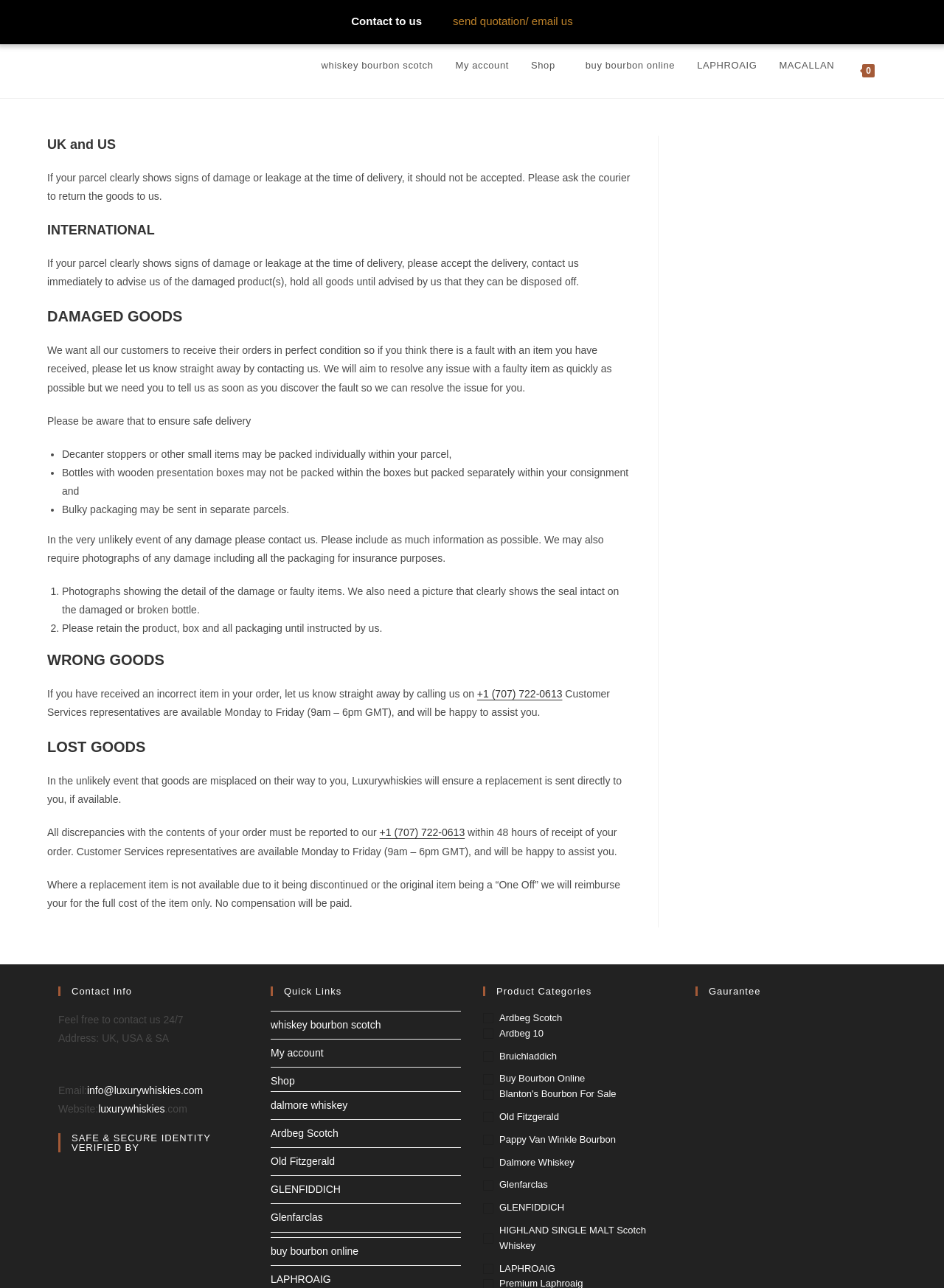Identify the coordinates of the bounding box for the element that must be clicked to accomplish the instruction: "Visit the website luxurywhiskies.com".

[0.104, 0.856, 0.175, 0.865]